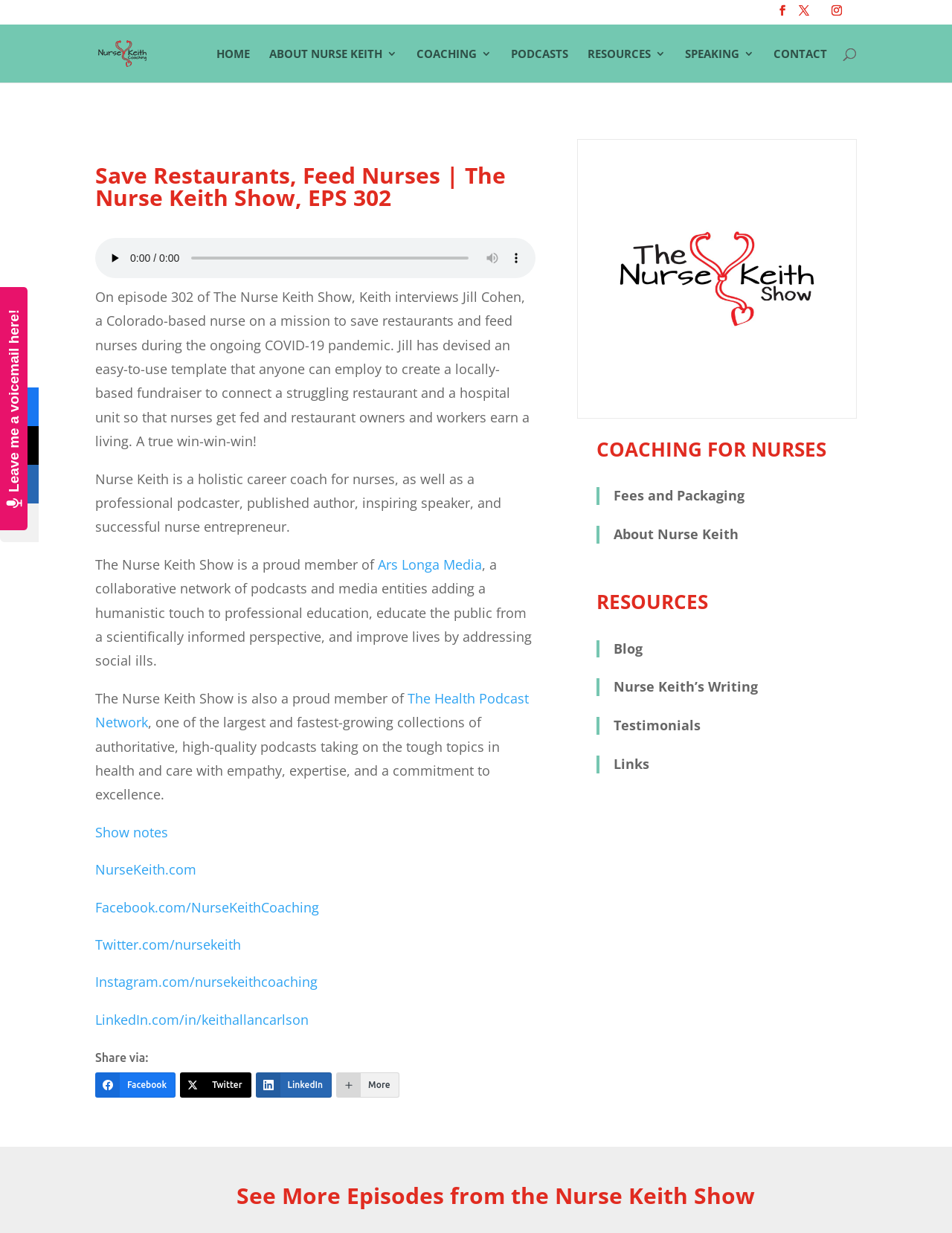Utilize the details in the image to give a detailed response to the question: Can I find coaching services on this website?

I can see a heading element with a bounding box coordinate of [0.627, 0.356, 0.9, 0.378] that contains the text 'COACHING FOR NURSES', which suggests that coaching services are available on this website.